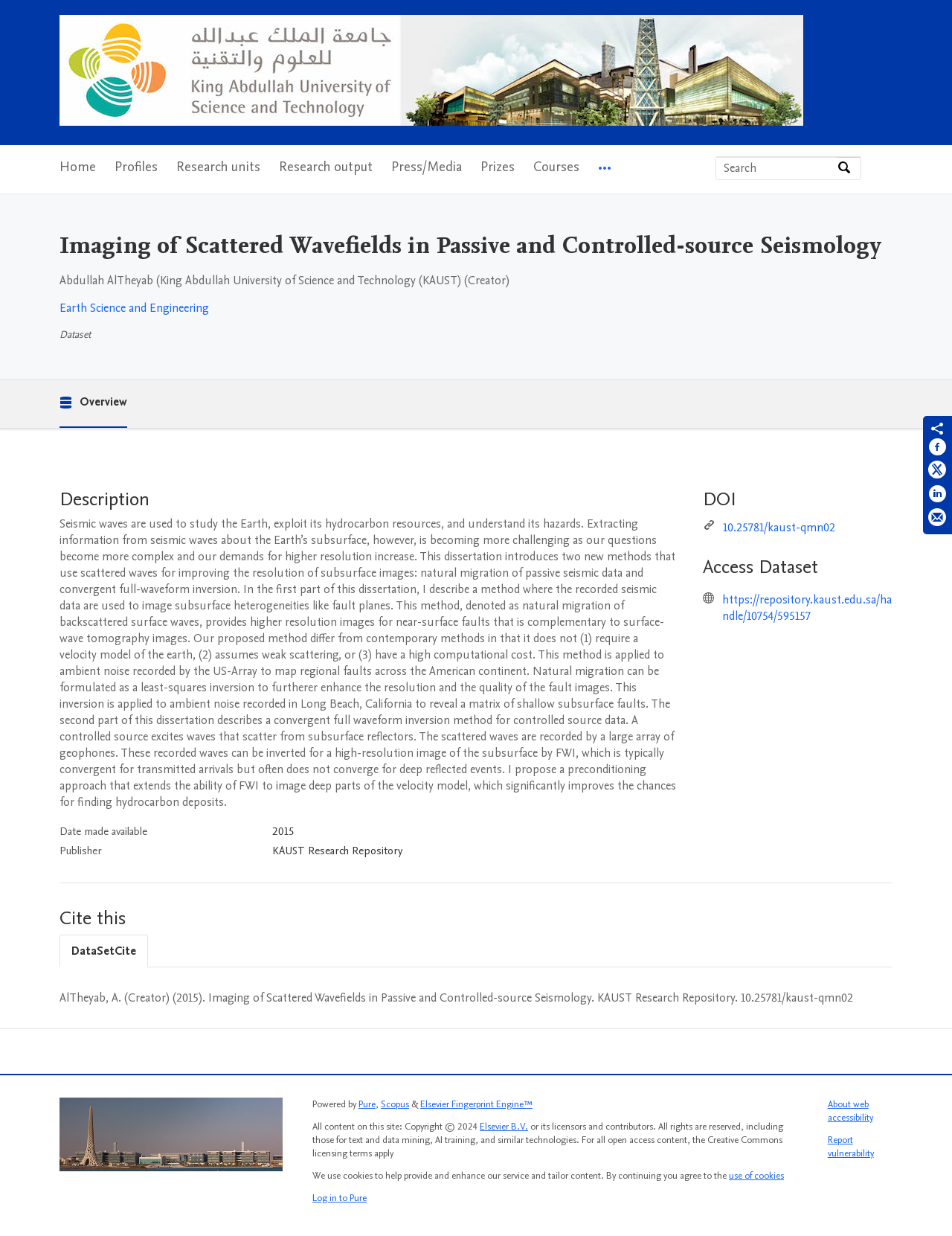Bounding box coordinates are specified in the format (top-left x, top-left y, bottom-right x, bottom-right y). All values are floating point numbers bounded between 0 and 1. Please provide the bounding box coordinate of the region this sentence describes: Log in to Pure

[0.328, 0.964, 0.385, 0.975]